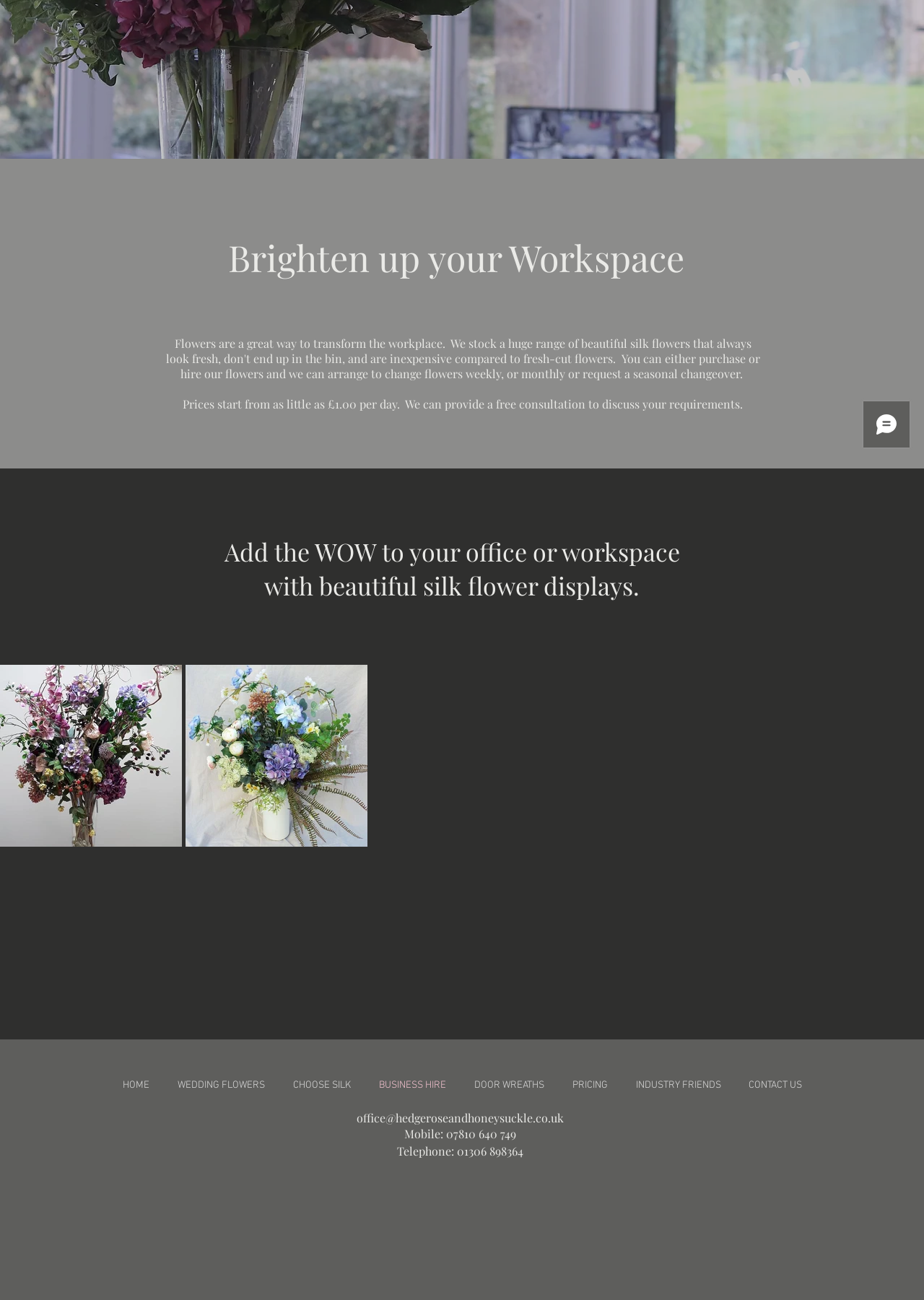Provide the bounding box coordinates of the HTML element this sentence describes: "INDUSTRY FRIENDS". The bounding box coordinates consist of four float numbers between 0 and 1, i.e., [left, top, right, bottom].

[0.673, 0.825, 0.795, 0.846]